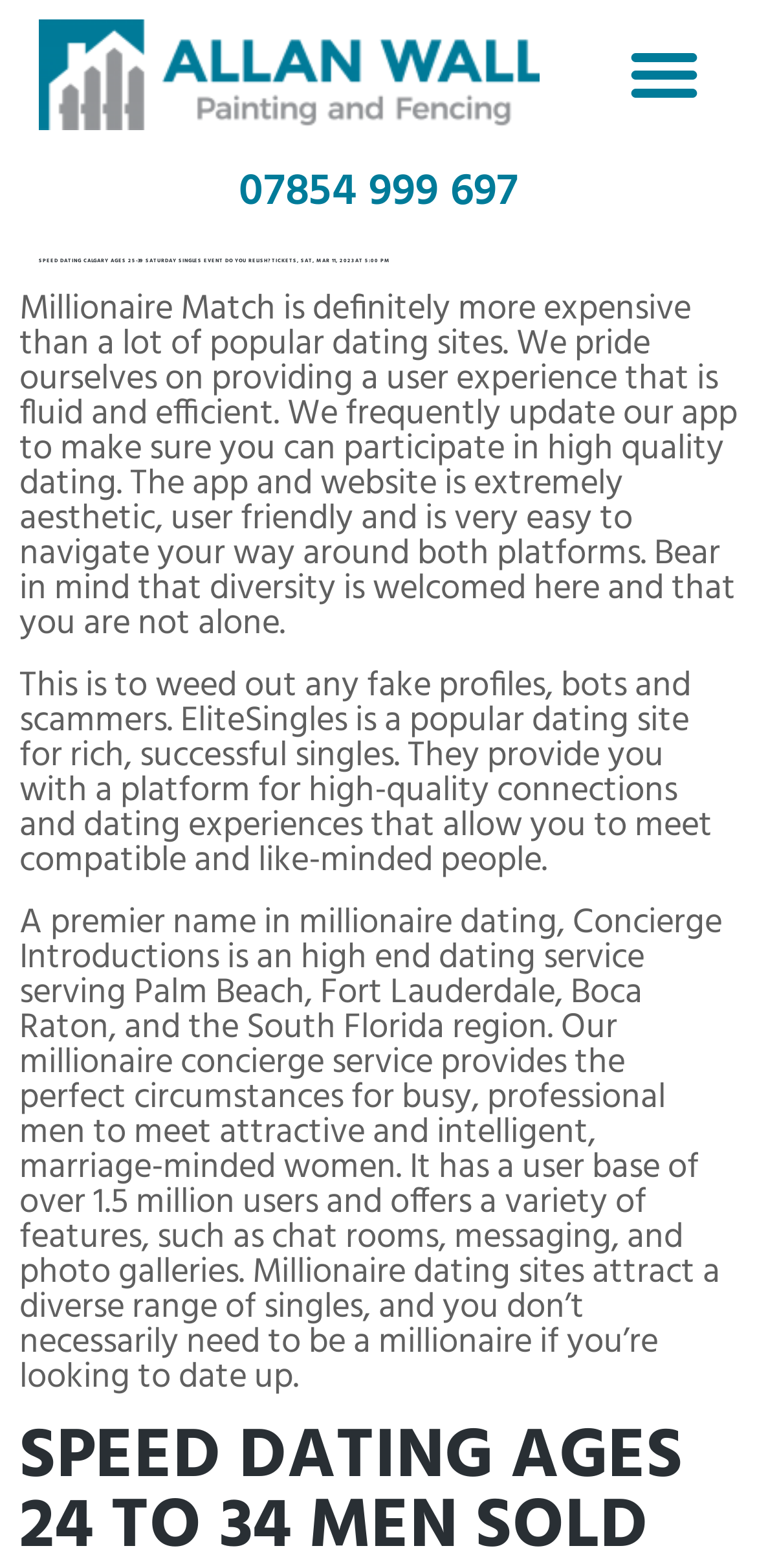What is the purpose of the millionaire dating site?
Please ensure your answer to the question is detailed and covers all necessary aspects.

I found the StaticText element with the bounding box coordinates [0.026, 0.42, 0.941, 0.568] and the text 'They provide you with a platform for high-quality connections and dating experiences that allow you to meet compatible and like-minded people.', which indicates that the purpose of the millionaire dating site is to meet compatible and like-minded people.